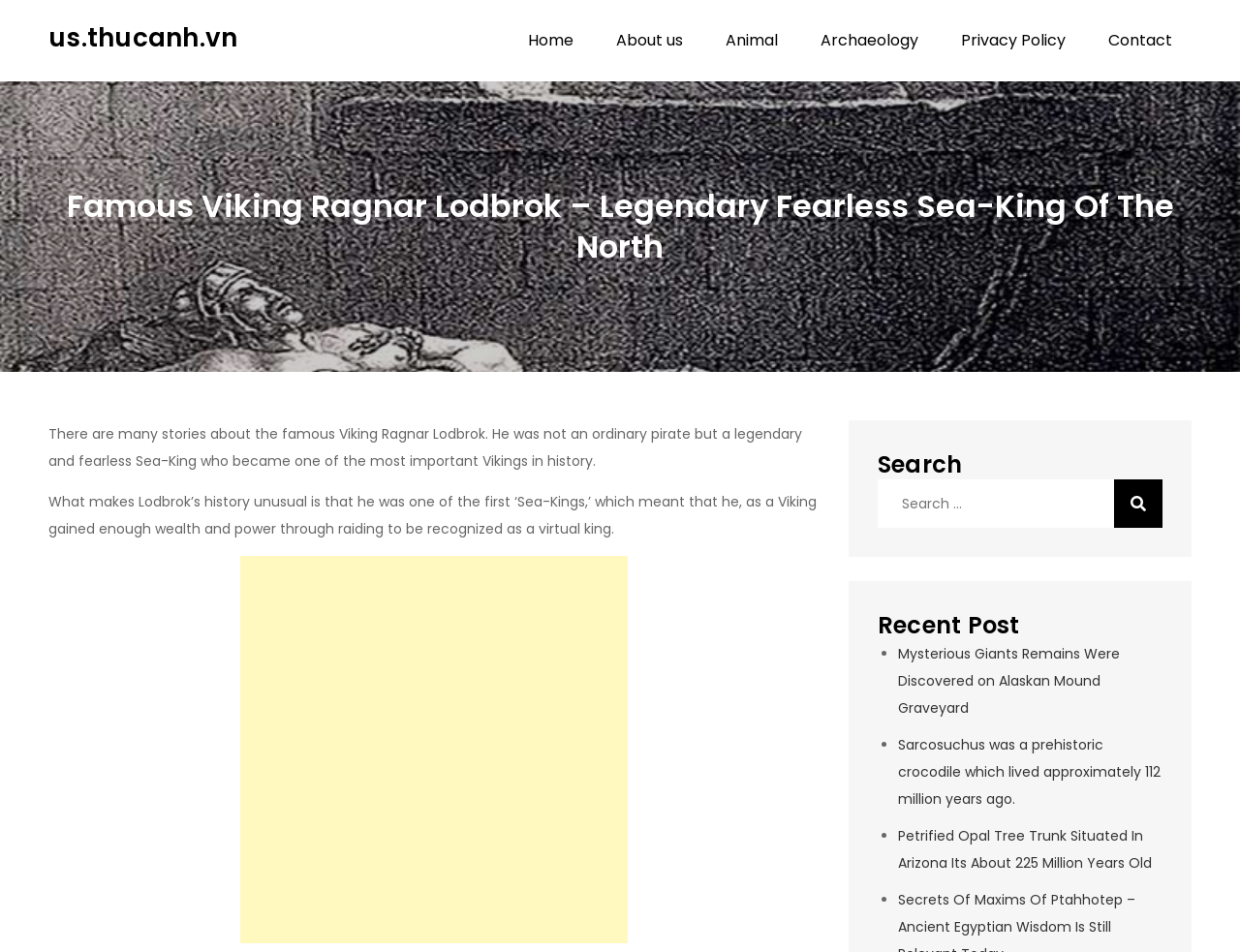Locate the bounding box coordinates of the area to click to fulfill this instruction: "go to home page". The bounding box should be presented as four float numbers between 0 and 1, in the order [left, top, right, bottom].

[0.41, 0.0, 0.478, 0.085]